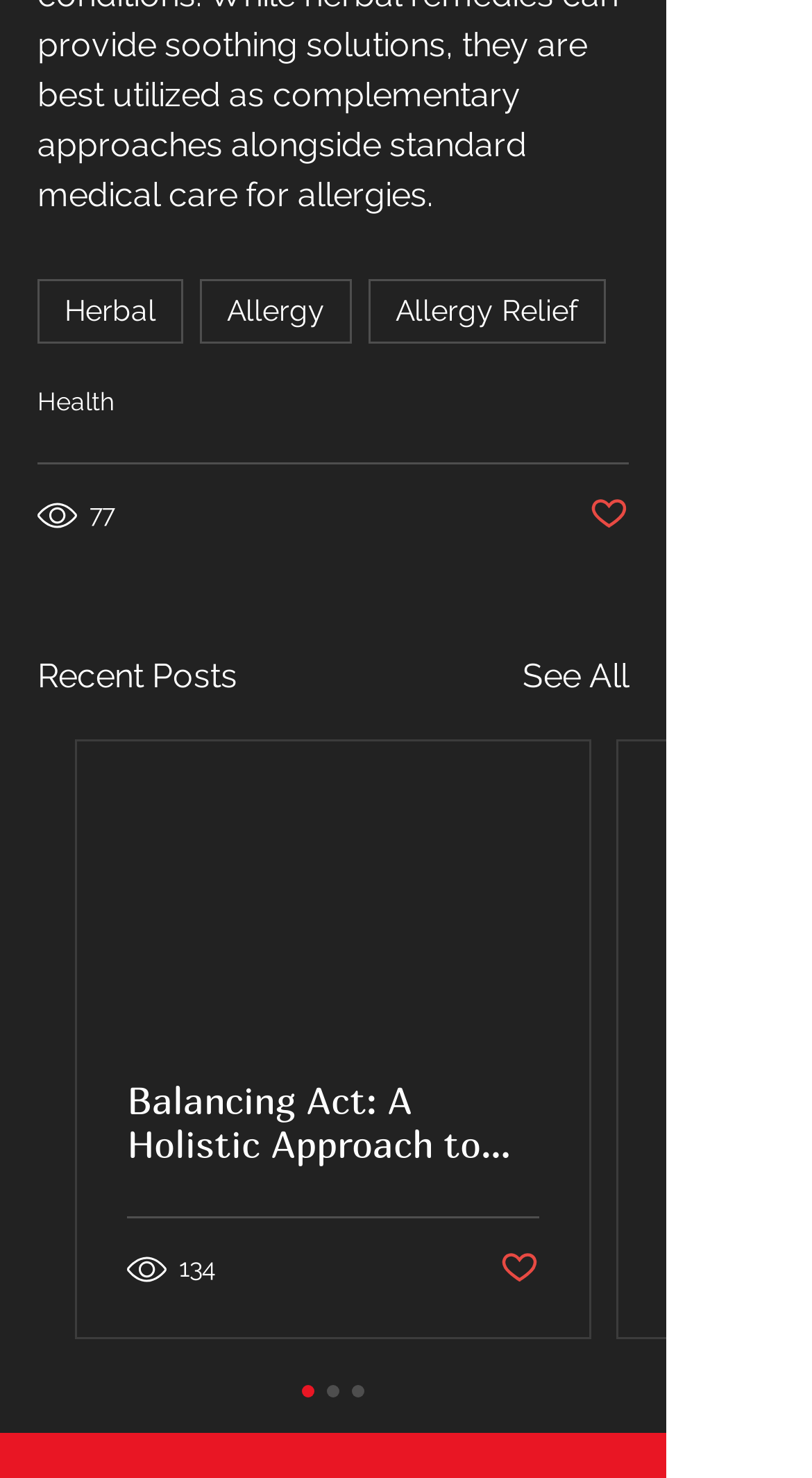Identify the bounding box coordinates of the part that should be clicked to carry out this instruction: "Click the Post not marked as liked button".

[0.726, 0.334, 0.774, 0.363]